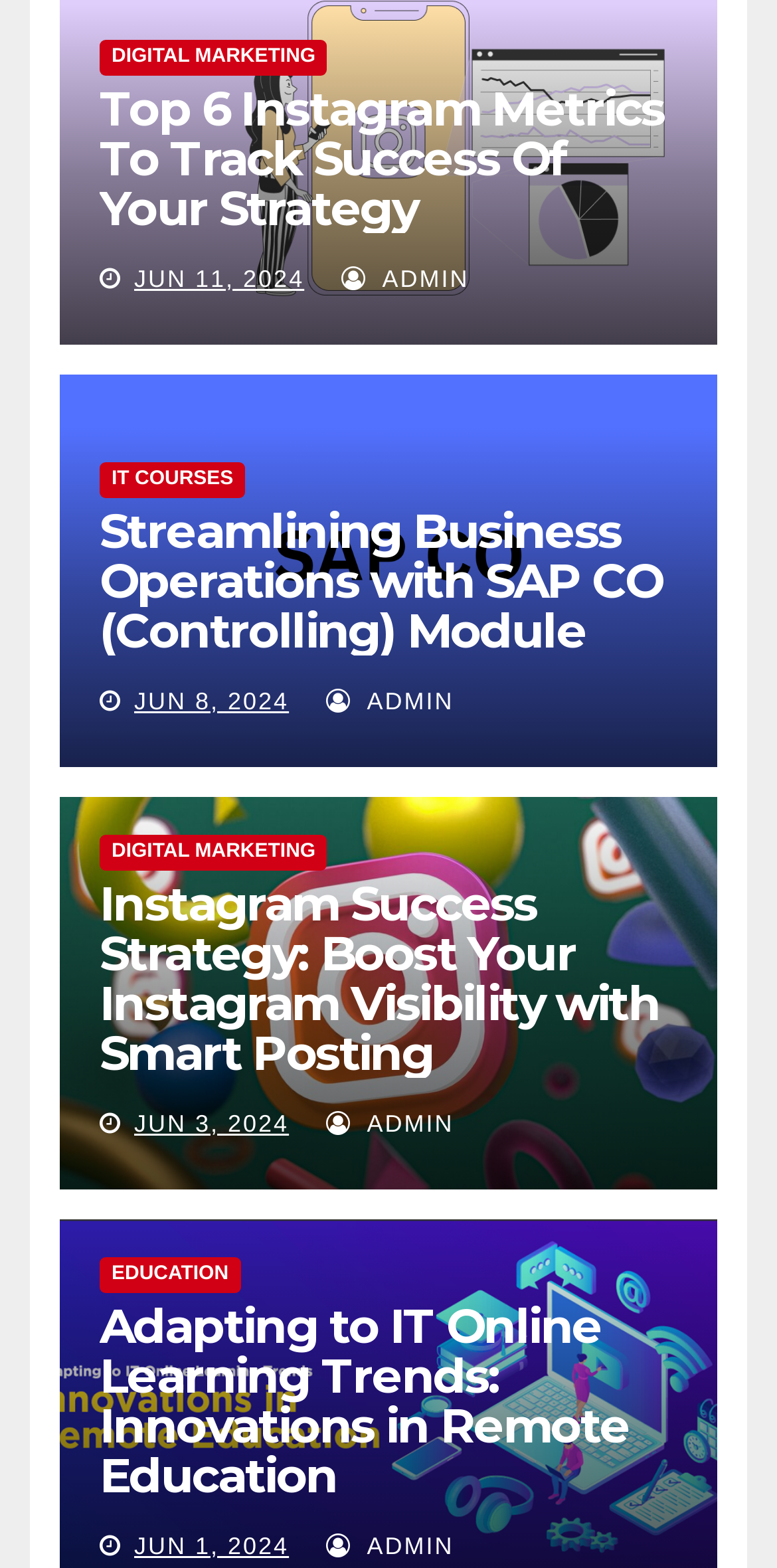Show the bounding box coordinates of the region that should be clicked to follow the instruction: "Click on 'DIGITAL MARKETING'."

[0.128, 0.025, 0.422, 0.048]